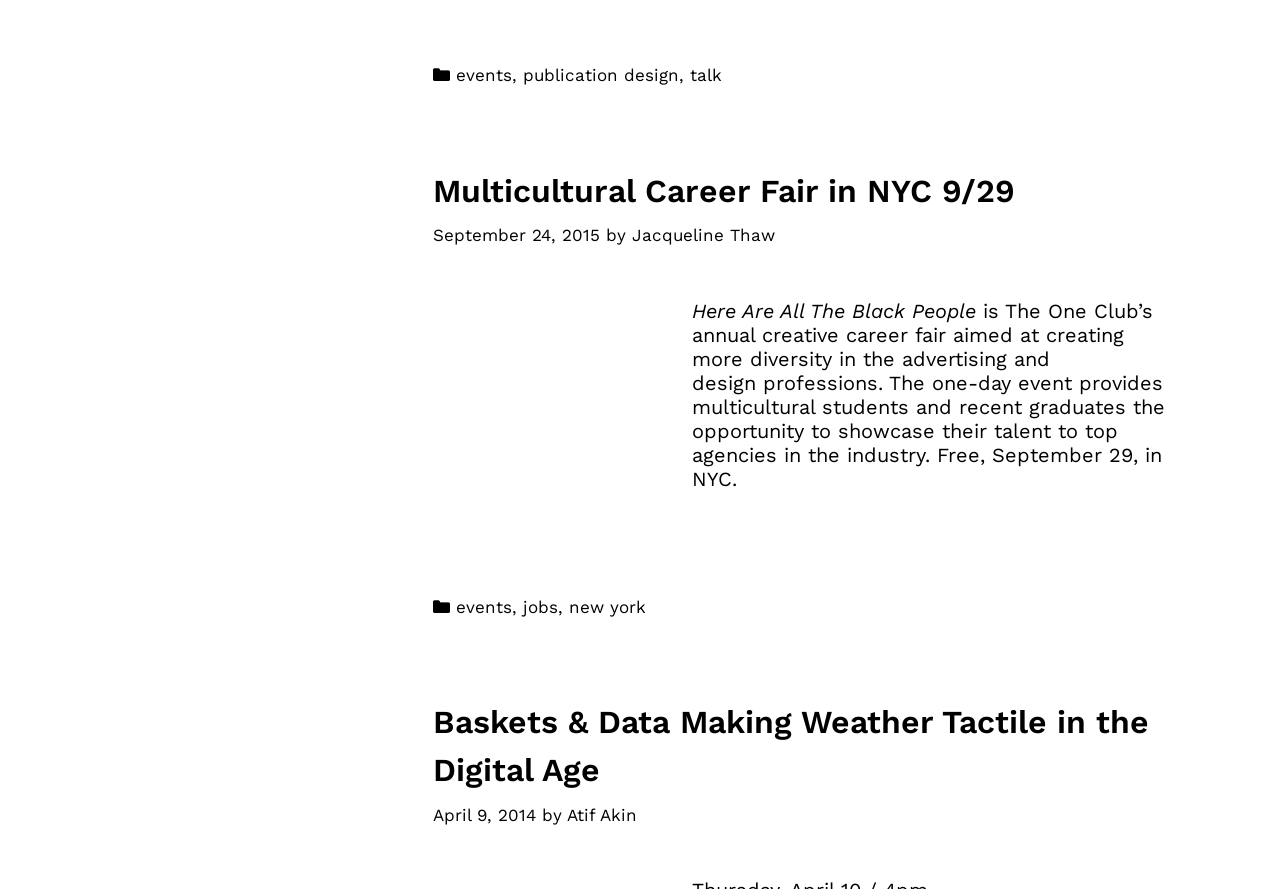What is the name of the career fair?
Using the image as a reference, answer the question in detail.

The answer can be found in the heading 'Multicultural Career Fair in NYC 9/29' which is a link and also a static text. This heading is located in the article section of the webpage, indicating that it is a main topic of the webpage.